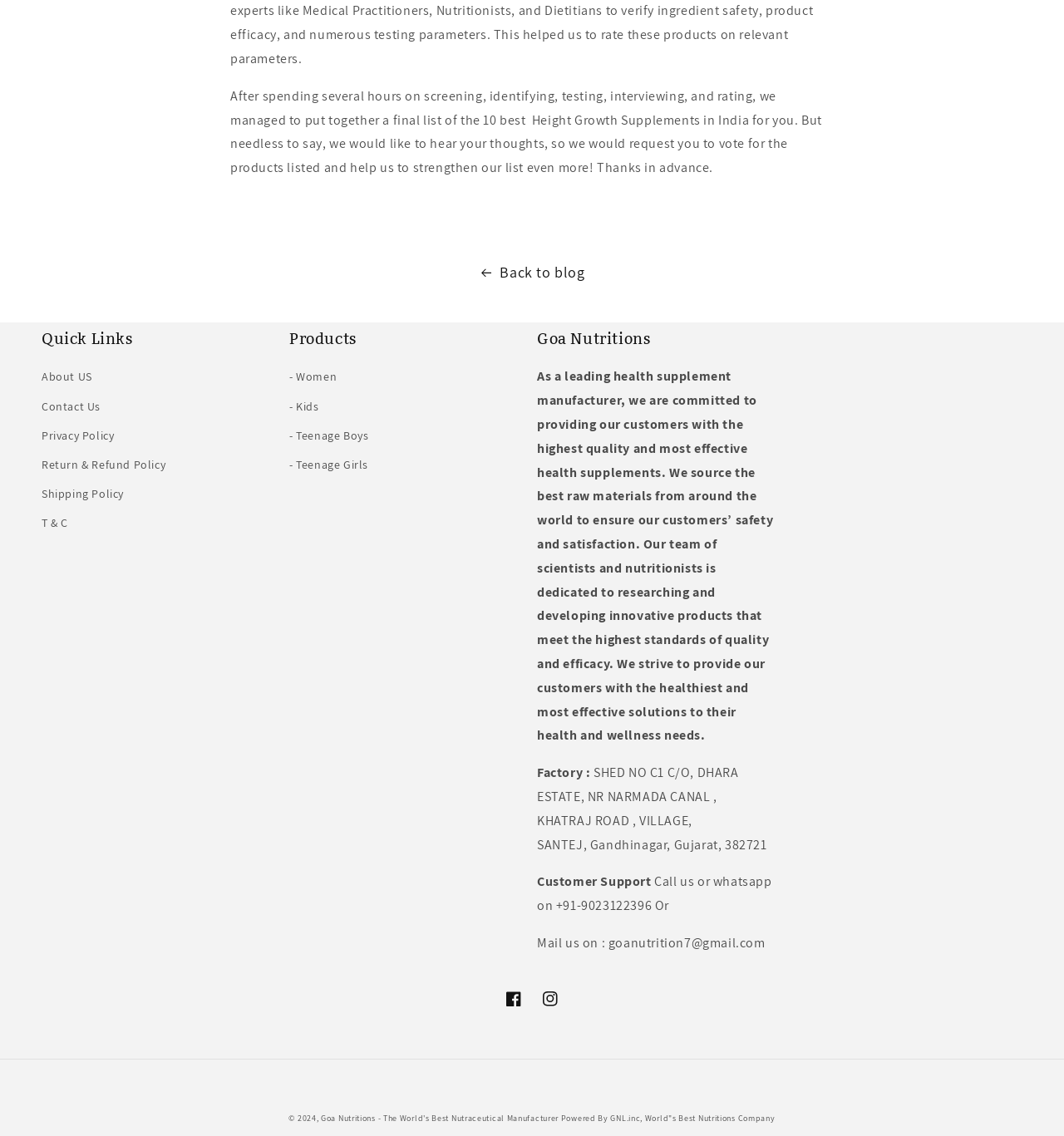Give a concise answer using one word or a phrase to the following question:
What is the purpose of Goa Nutritions?

Health supplement manufacturer